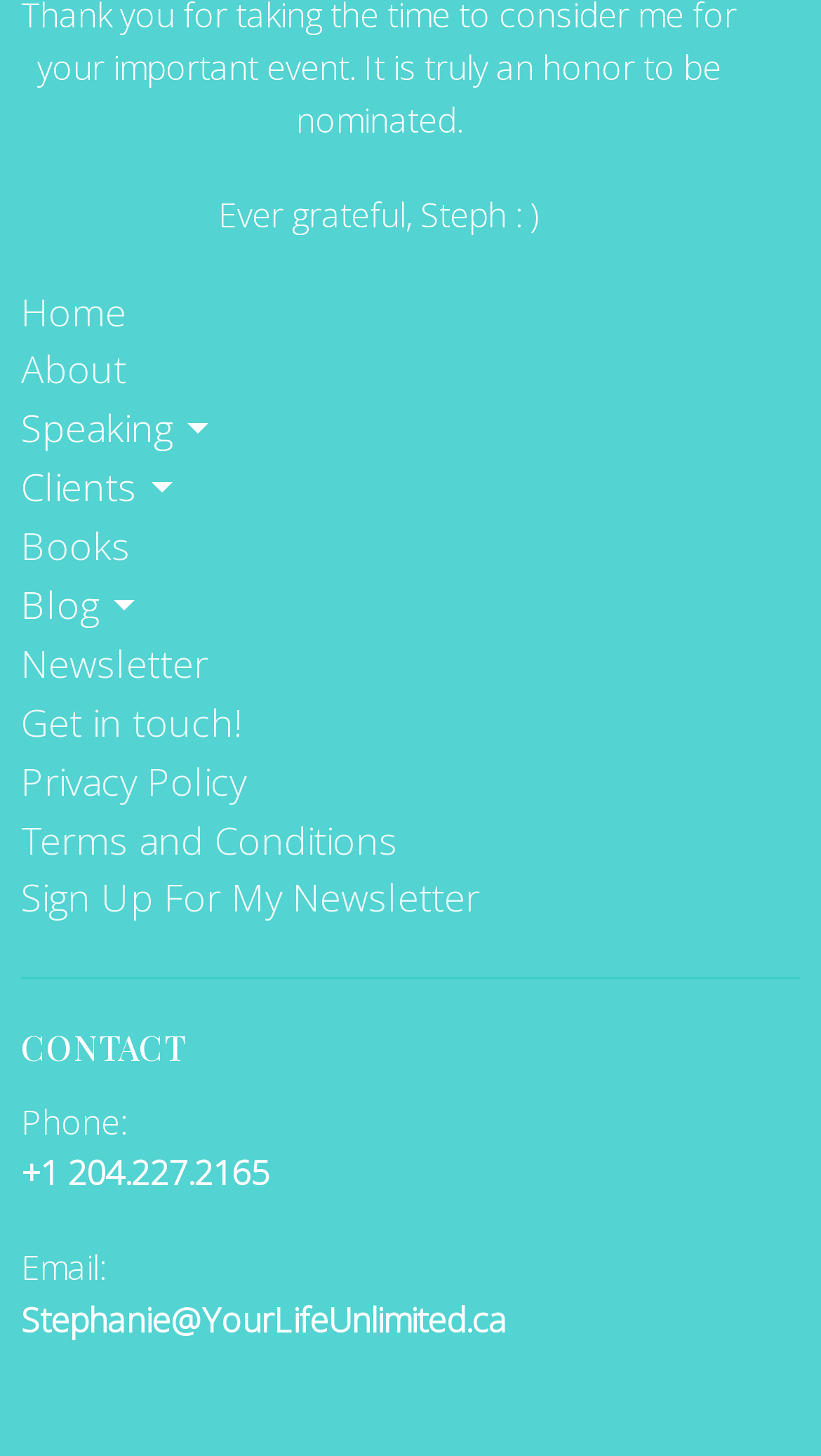Based on the image, provide a detailed and complete answer to the question: 
What is the email address provided on the webpage?

The webpage has a link element with text 'Stephanie@YourLifeUnlimited.ca' which is labeled as 'Email' and is likely the email address provided on the webpage.